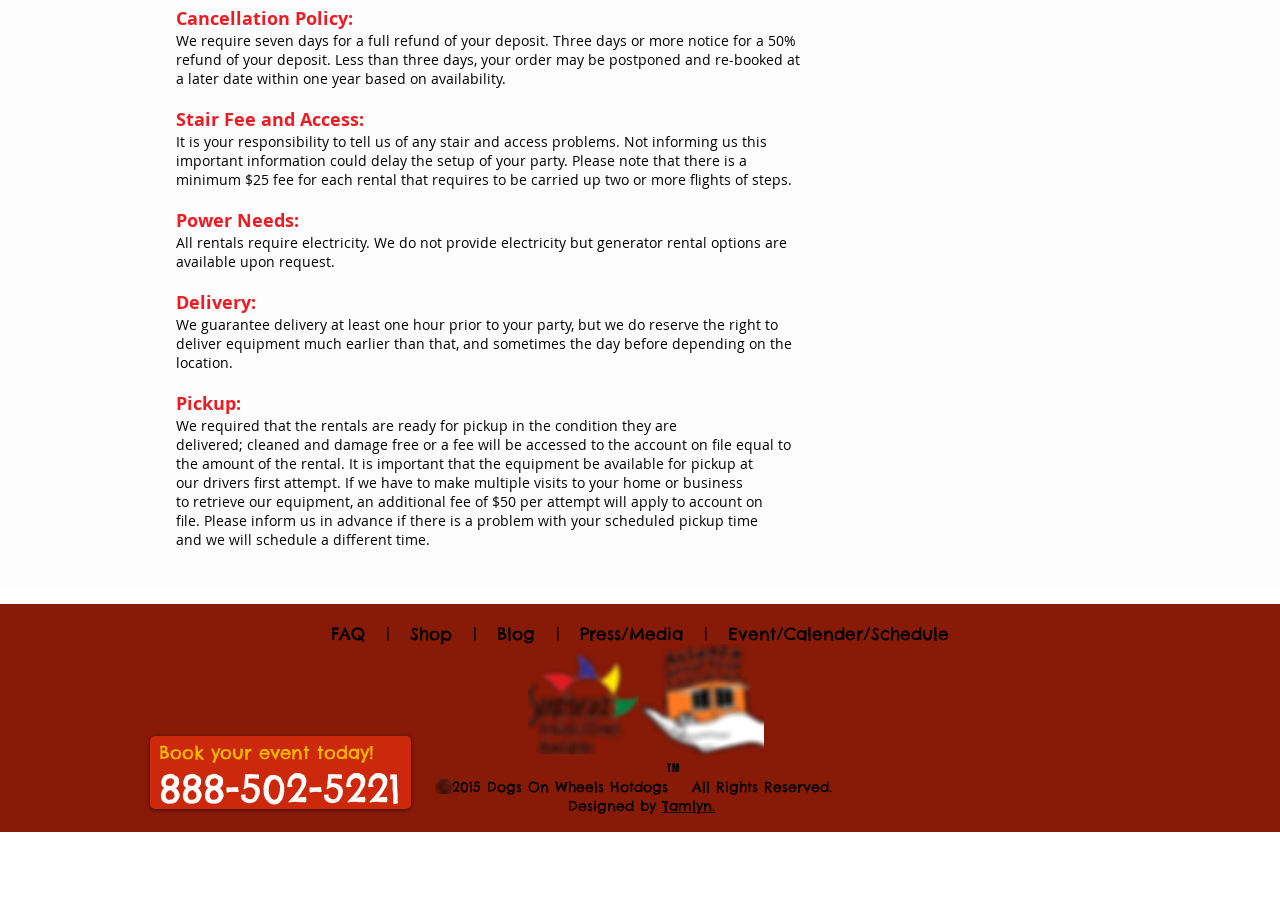Pinpoint the bounding box coordinates of the clickable area needed to execute the instruction: "Click the 'Book your event today!' button". The coordinates should be specified as four float numbers between 0 and 1, i.e., [left, top, right, bottom].

[0.124, 0.814, 0.292, 0.849]